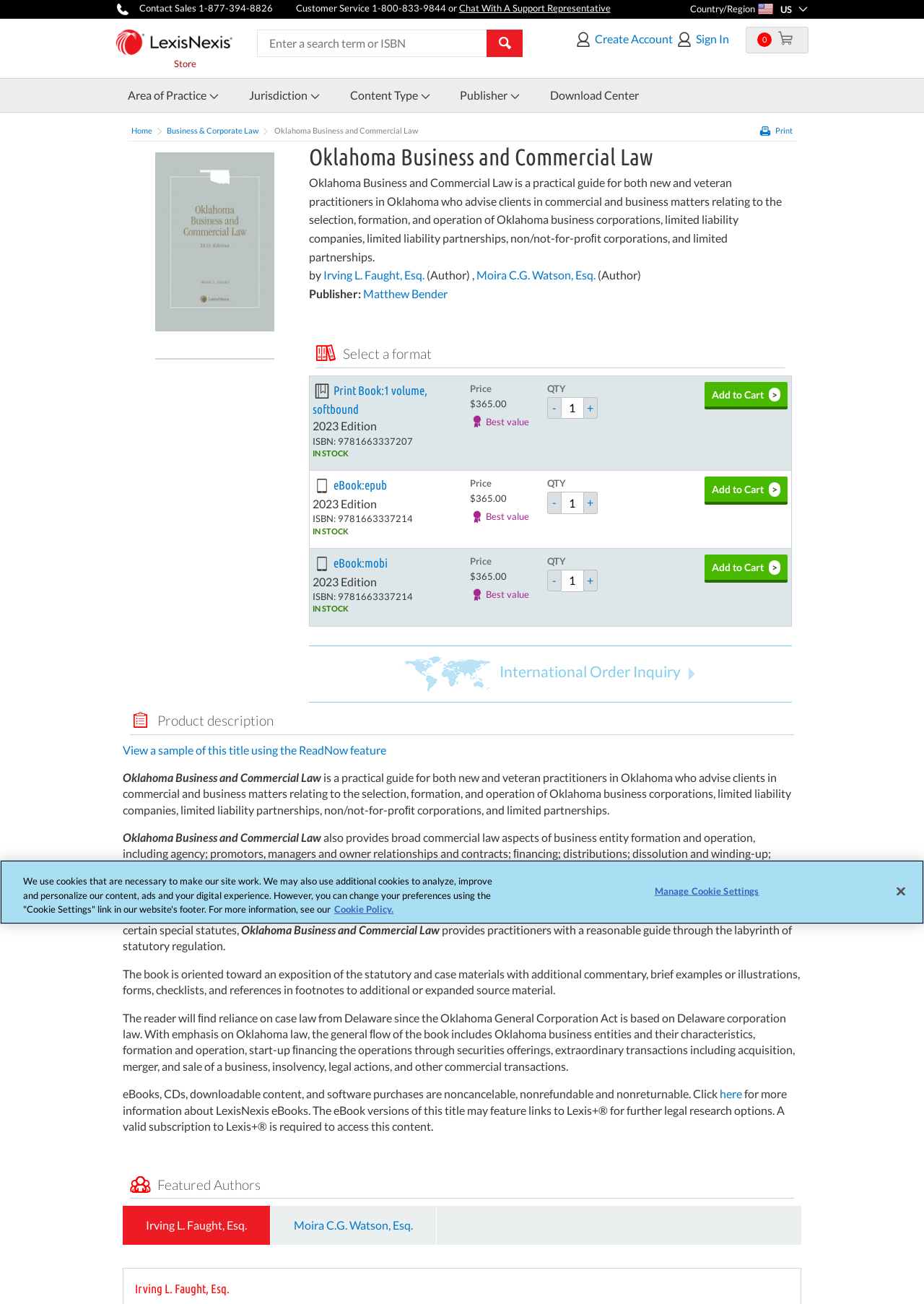What is the price of the book?
Give a single word or phrase answer based on the content of the image.

$365.00